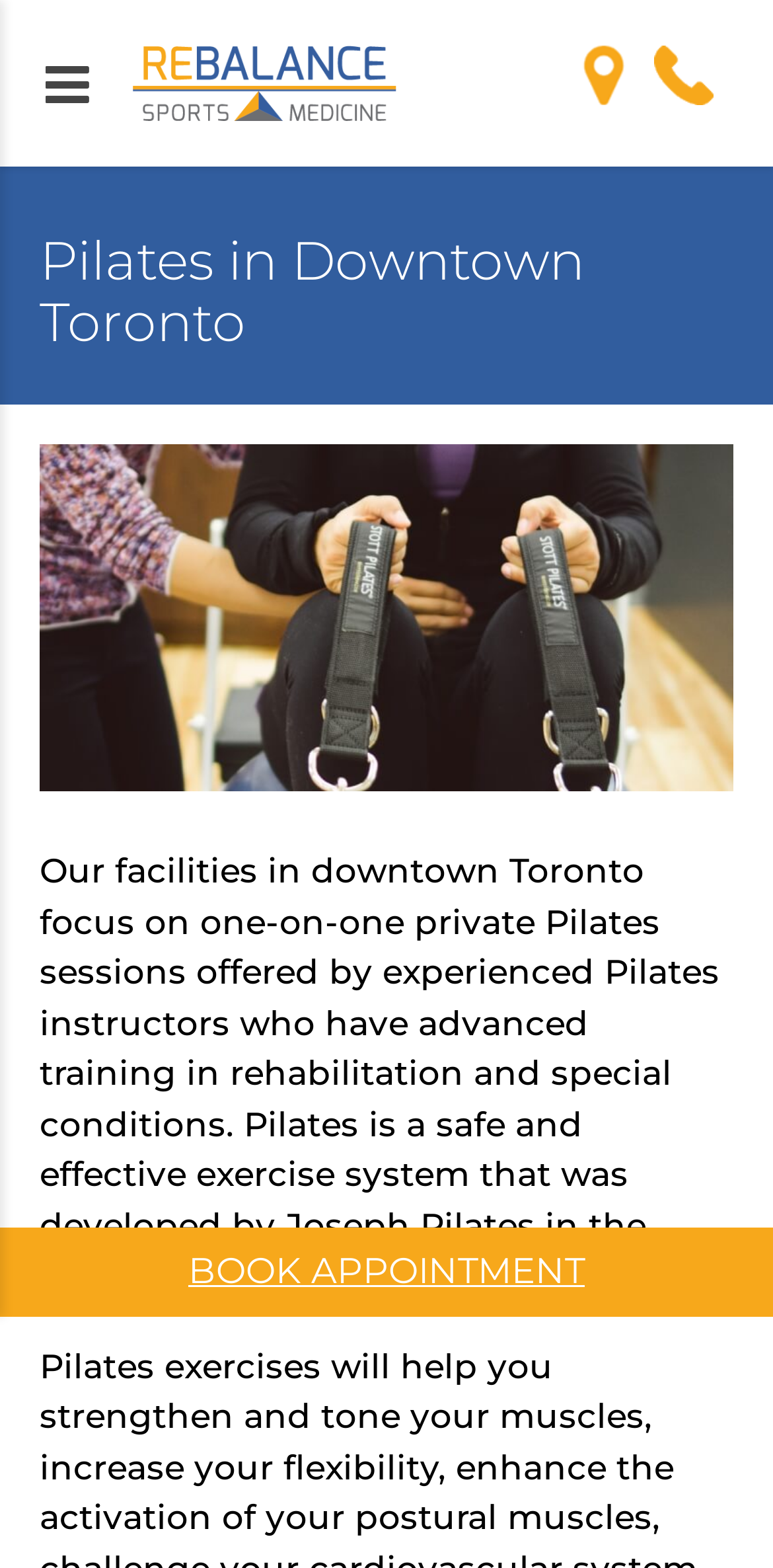Provide the bounding box coordinates for the UI element that is described as: "IEC 2 Pin Inlet".

None